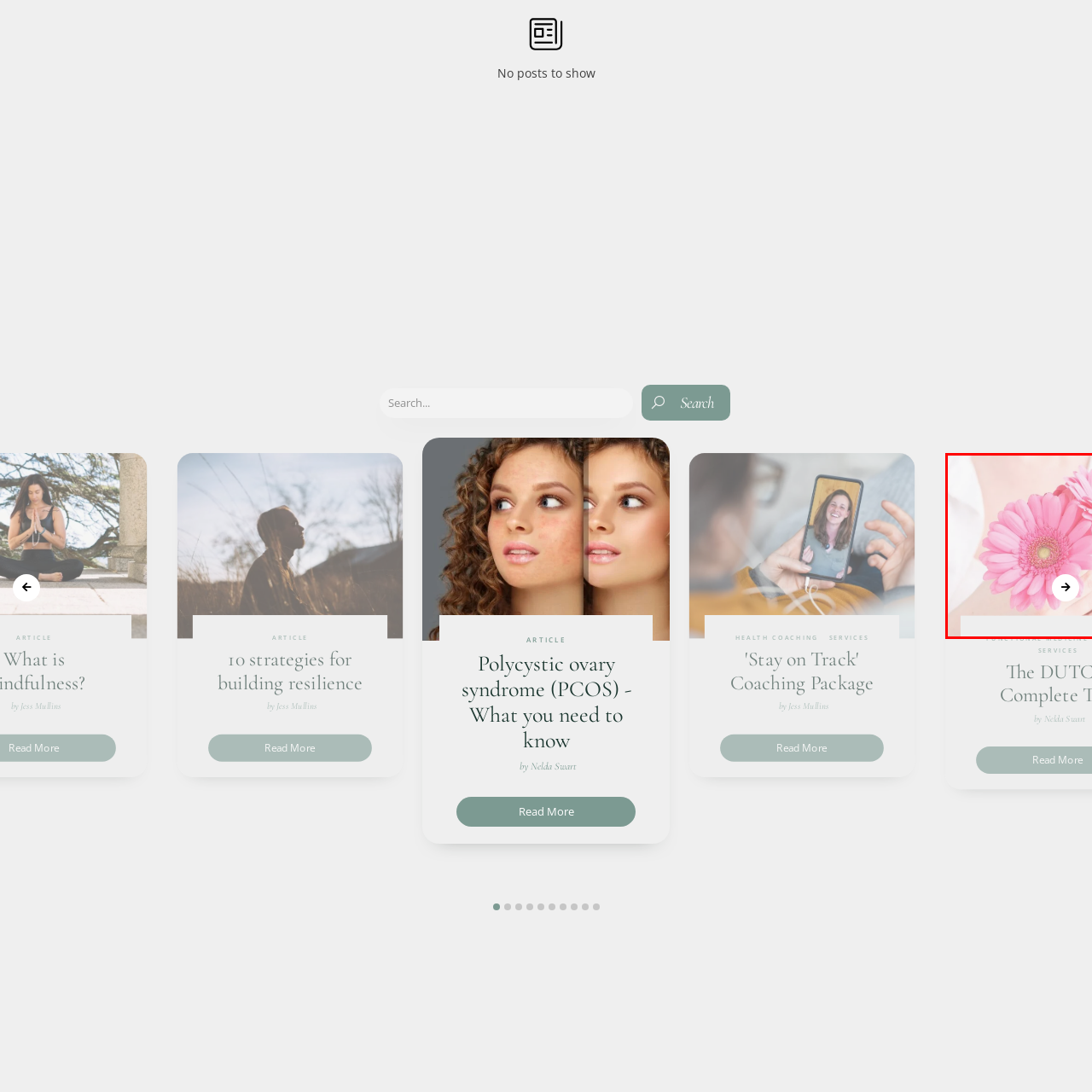Elaborate on the details of the image that is highlighted by the red boundary.

The image features a soft, delicate composition showcasing a vibrant pink gerbera daisy. The flower is prominently displayed against an understated background, suggesting a sense of tranquility and warmth. The petals are lush and open, radiating a sense of positivity and freshness. The positioning of the daisy near the shoulder hints at a gentle, personal touch, possibly symbolizing beauty and nurturing. Additionally, a subtle right-facing arrow appears on the side, indicating an action or transition, inviting viewers to engage further with the content. The overall aesthetic conveys a harmonious blend of nature and wellness, likely associating with themes like self-care or functional medicine.